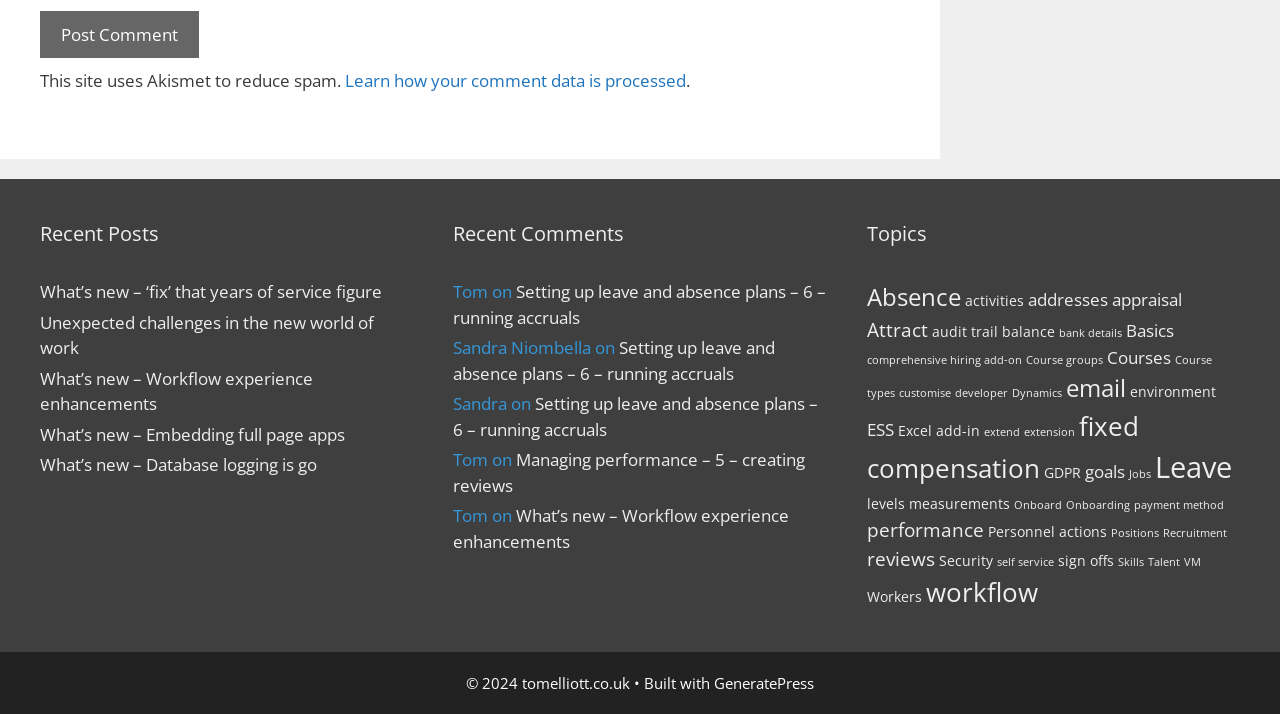Locate the bounding box coordinates of the clickable area to execute the instruction: "View recent posts". Provide the coordinates as four float numbers between 0 and 1, represented as [left, top, right, bottom].

[0.031, 0.393, 0.298, 0.425]